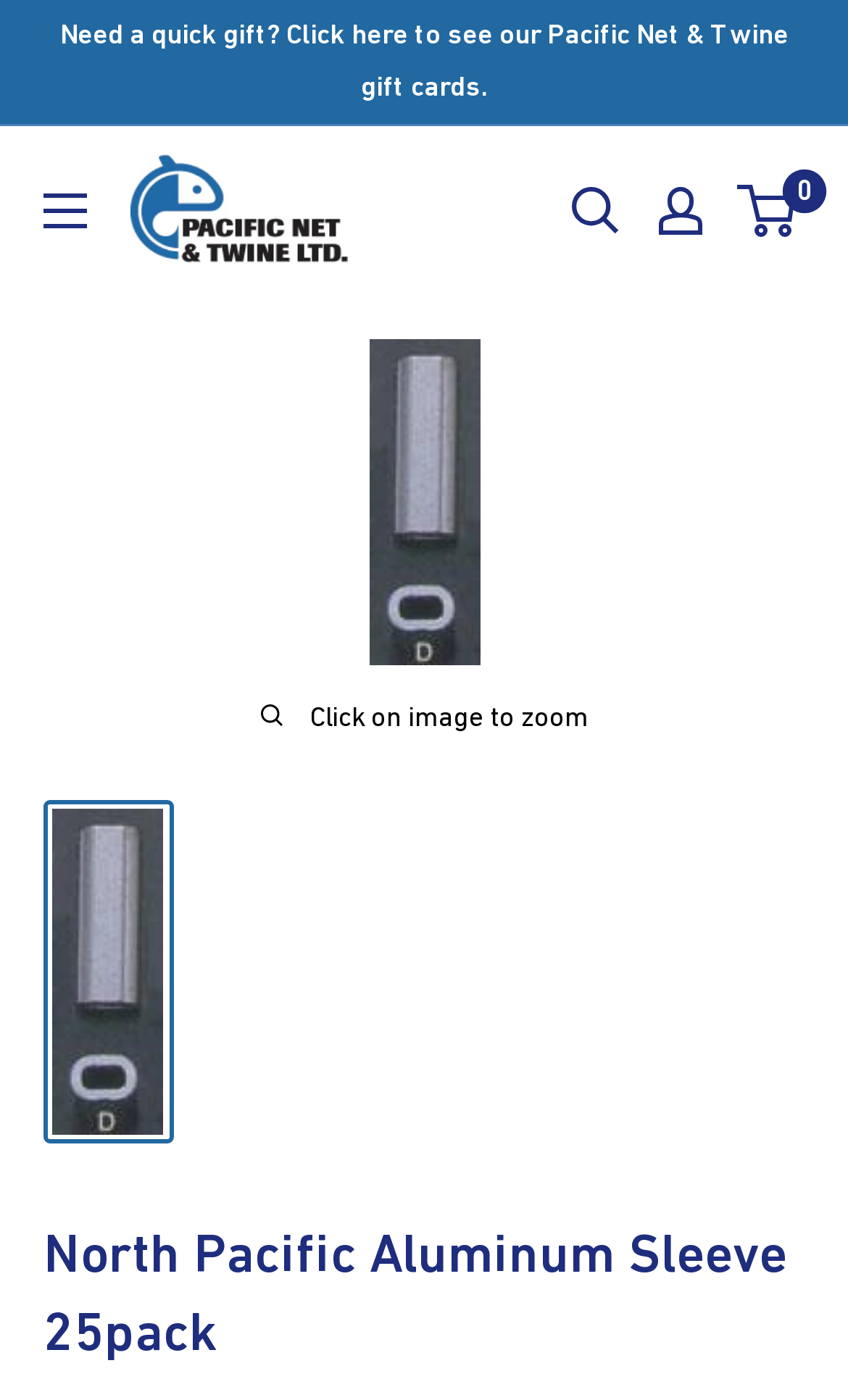Specify the bounding box coordinates of the area to click in order to follow the given instruction: "Search."

[0.674, 0.133, 0.731, 0.168]